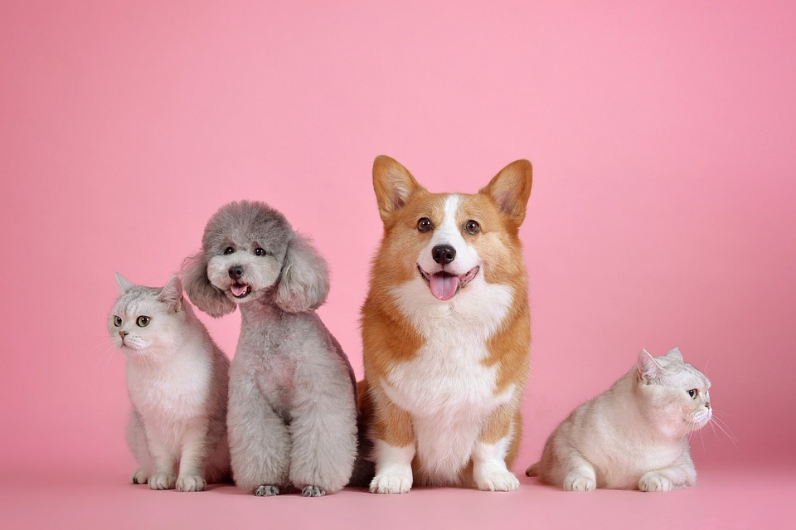Paint a vivid picture of the image with your description.

In this delightful image, a charming ensemble of pets is captured against a soft pink backdrop. On the left, a curious gray cat with pointy ears exhibits an inquisitive expression. Next to it sits a fluffy gray poodle, its curly coat strikingly bright and lively, complementing its cheerful demeanor. In the center, a friendly corgi showcases its signature smile, exuding warmth and playfulness. Finally, on the right, a dignified white cat gazes thoughtfully, adding a touch of elegance to the group. This heartwarming scene highlights the special bond between different pets, celebrating their unique personalities and the joy they bring to our lives. The image beautifully ties into themes of pet care and companionship, making it a perfect representation of the content related to "Elevate Pet Health with Vets First Choice."